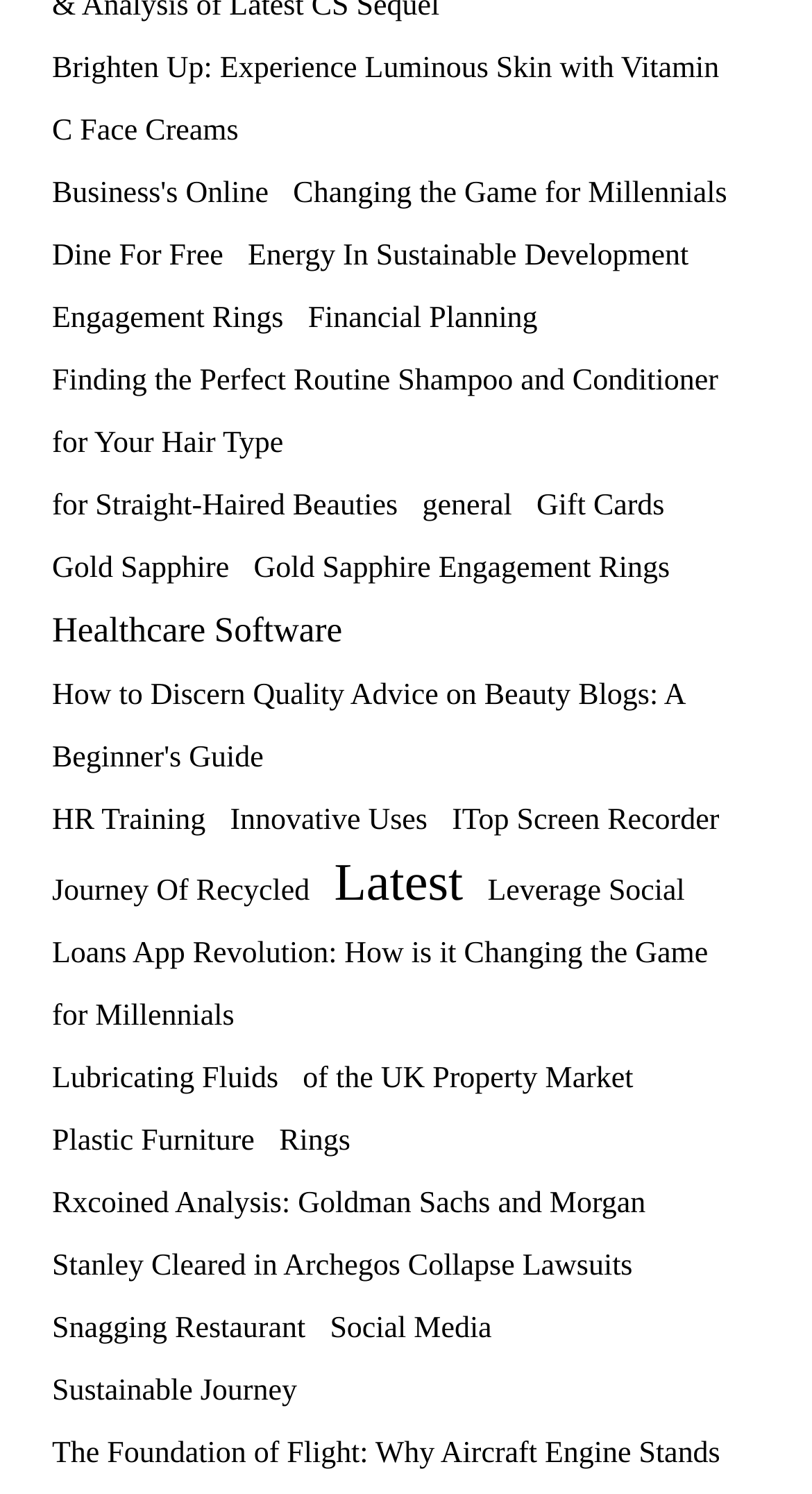Determine the bounding box coordinates of the clickable region to carry out the instruction: "Access Servicios e Información".

None